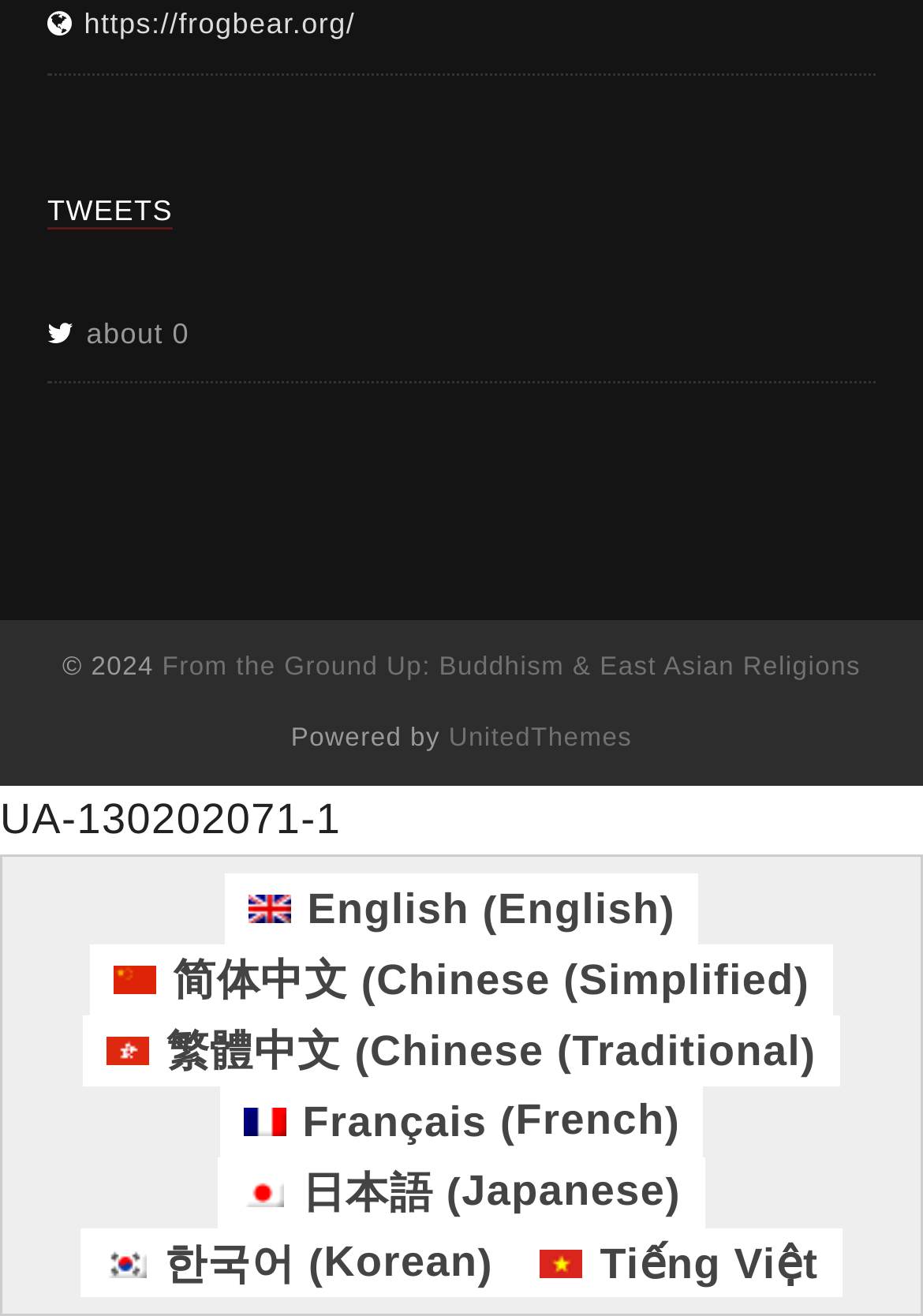Can you specify the bounding box coordinates of the area that needs to be clicked to fulfill the following instruction: "visit the UnitedThemes website"?

[0.486, 0.551, 0.685, 0.573]